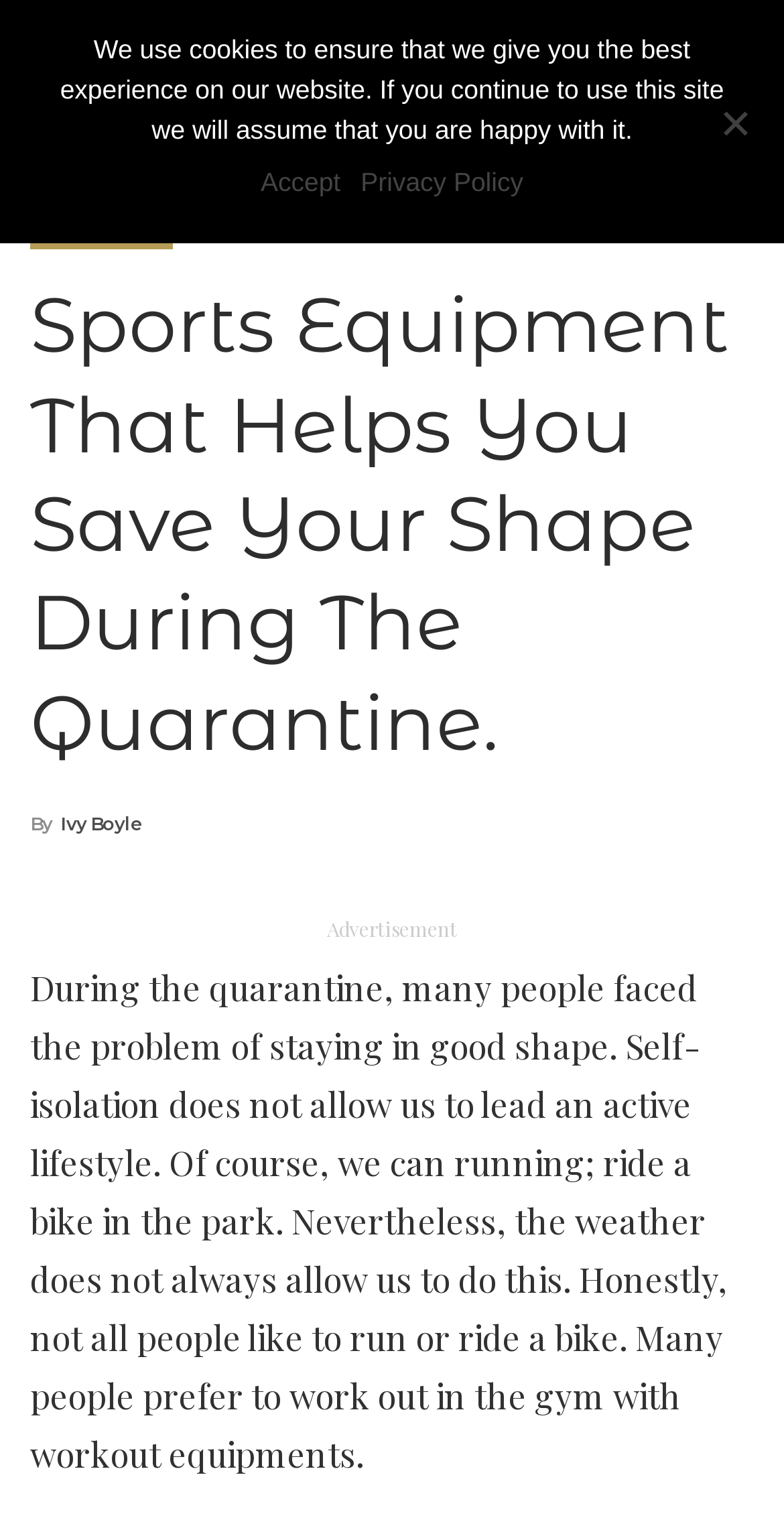With reference to the screenshot, provide a detailed response to the question below:
What is the main topic of the article?

The main topic of the article can be inferred from the heading element with the text 'Sports Equipment That Helps You Save Your Shape During The Quarantine.' and the static text element that follows, which discusses the problem of staying in shape during self-isolation.